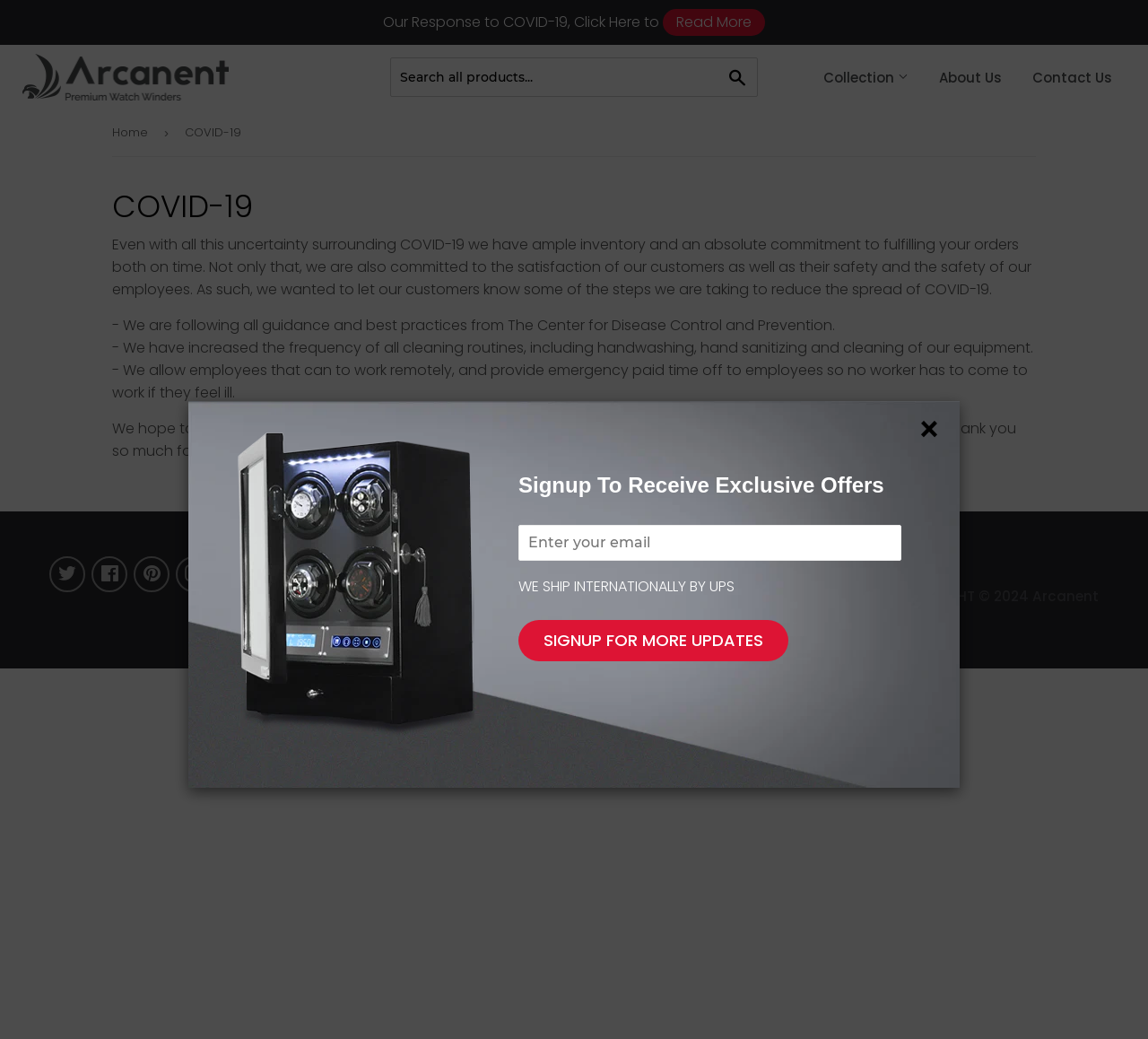Determine the bounding box coordinates for the area that needs to be clicked to fulfill this task: "Enter email to receive exclusive offers". The coordinates must be given as four float numbers between 0 and 1, i.e., [left, top, right, bottom].

[0.452, 0.505, 0.785, 0.54]